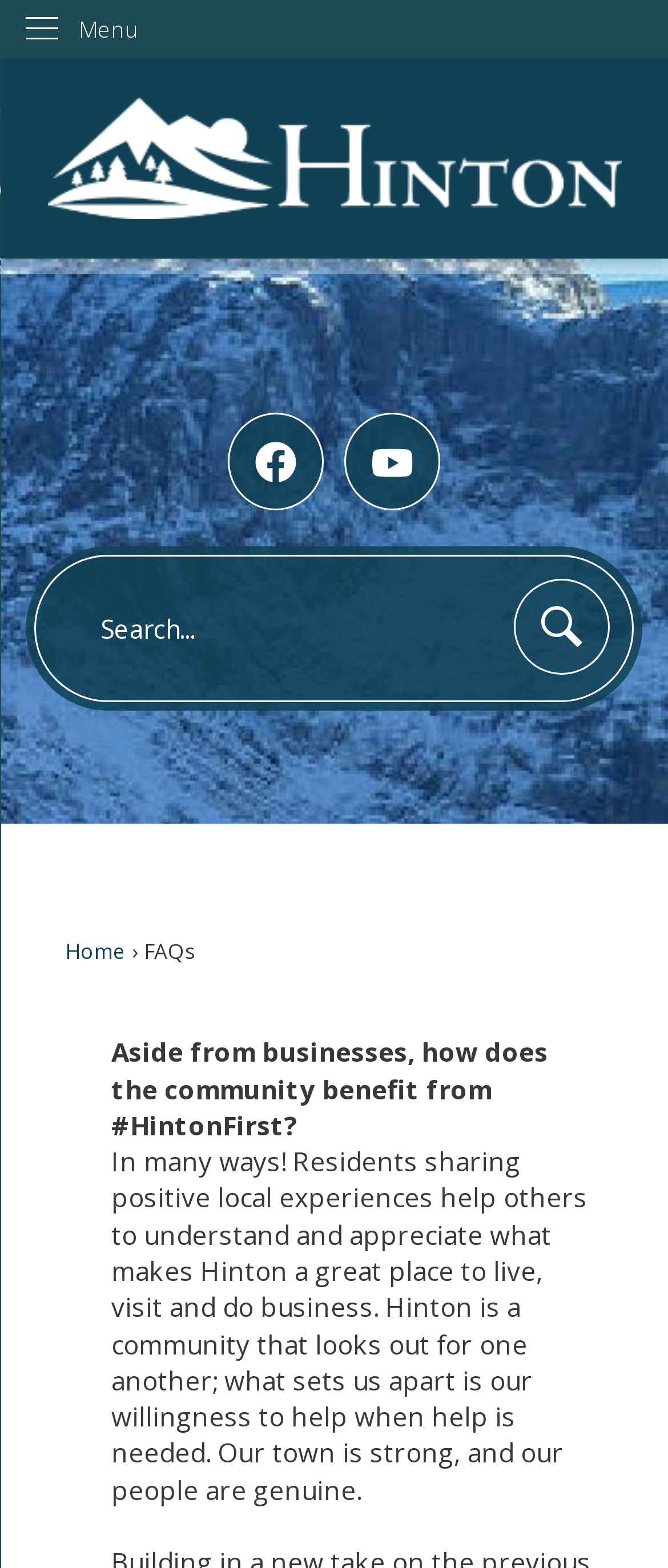Please identify the bounding box coordinates of the clickable region that I should interact with to perform the following instruction: "Open Facebook page". The coordinates should be expressed as four float numbers between 0 and 1, i.e., [left, top, right, bottom].

[0.341, 0.263, 0.484, 0.325]